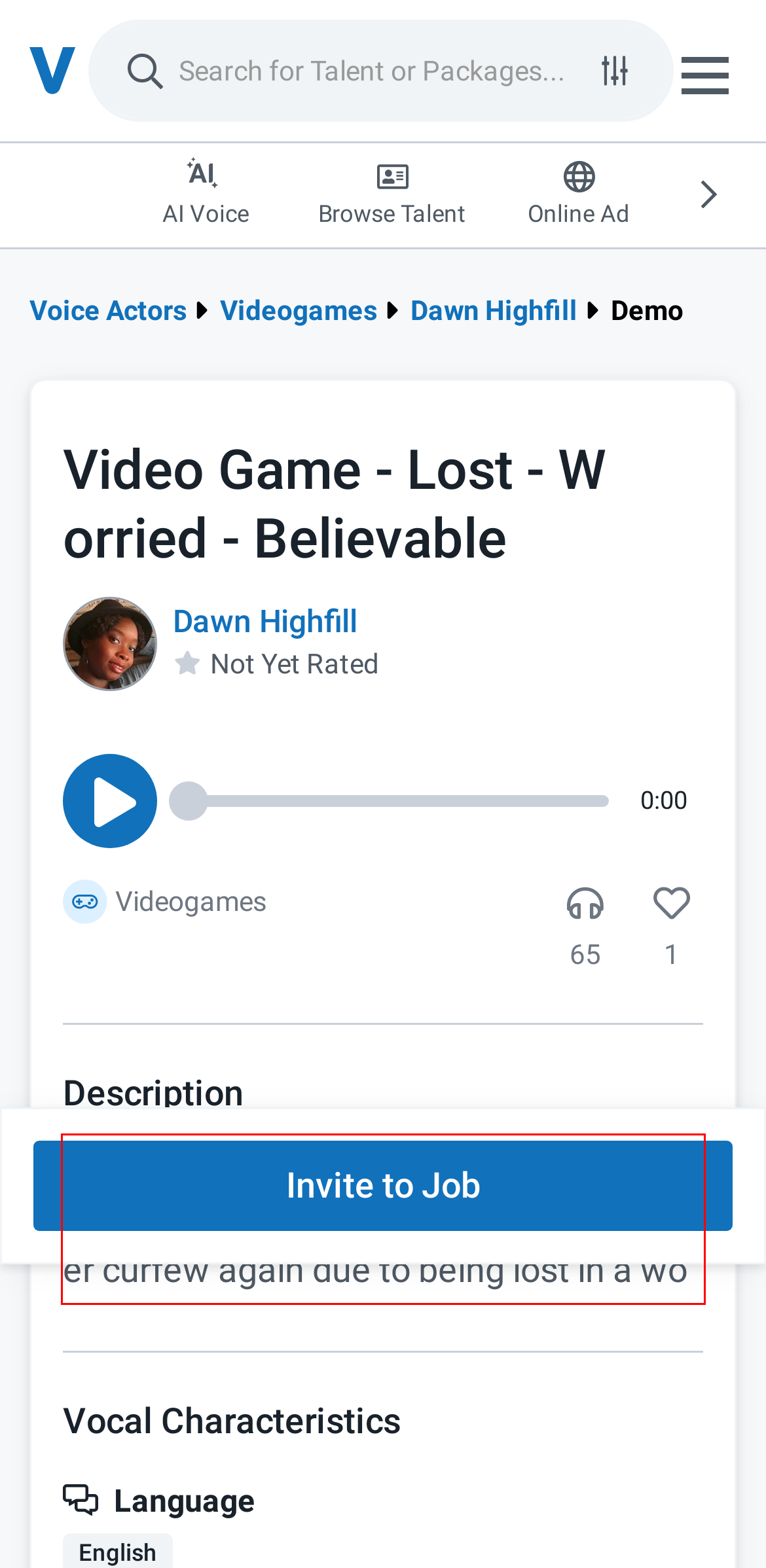You are presented with a screenshot containing a red rectangle. Extract the text found inside this red bounding box.

Lost teenager (video game character) who will get in trouble for coming home after curfew again due to being lost in a wooded area. I put myself in the same situation as the character I was acting as, believable, engaging, teenager